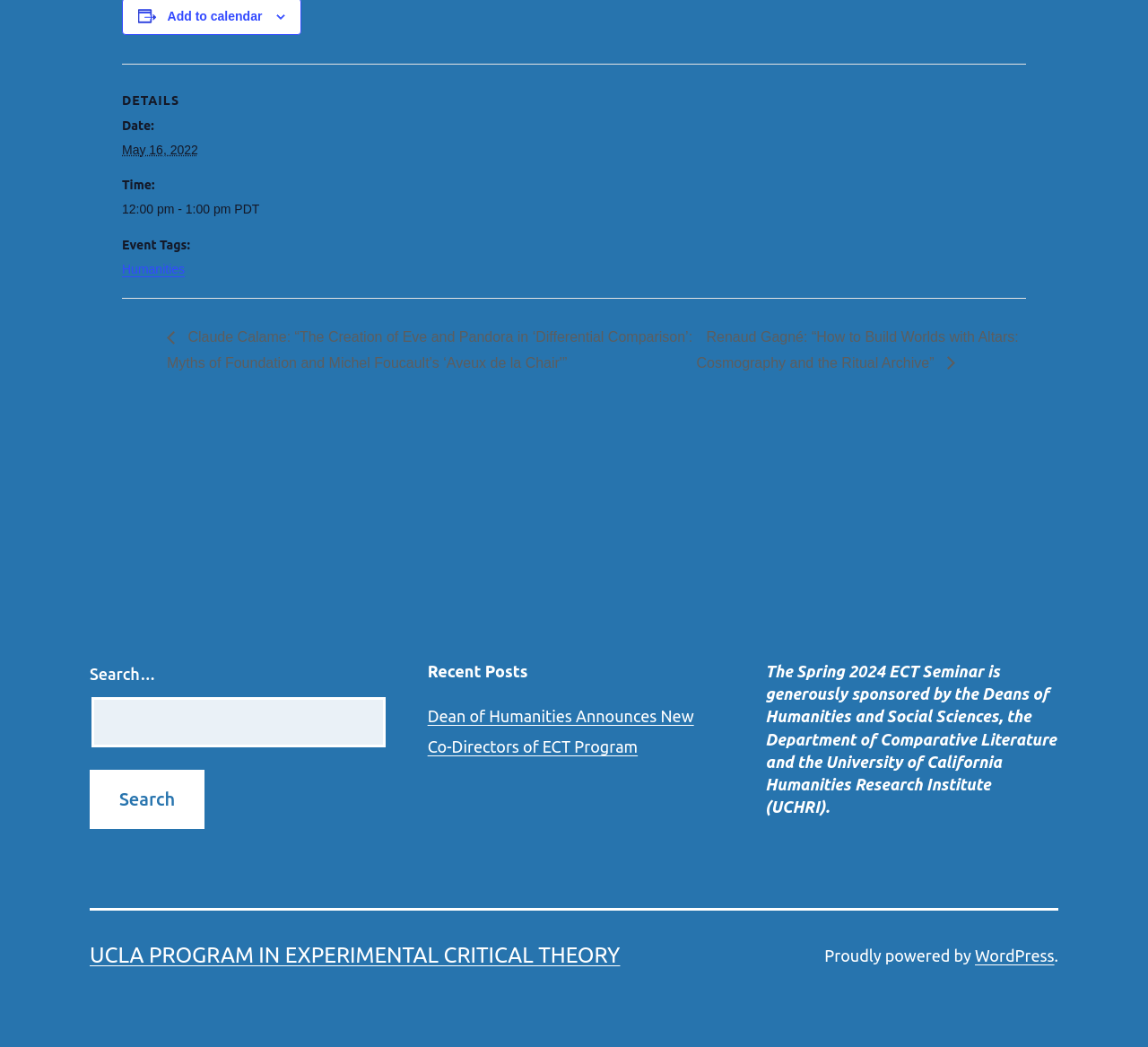Determine the bounding box coordinates of the region to click in order to accomplish the following instruction: "Search for posts". Provide the coordinates as four float numbers between 0 and 1, specifically [left, top, right, bottom].

[0.078, 0.631, 0.333, 0.805]